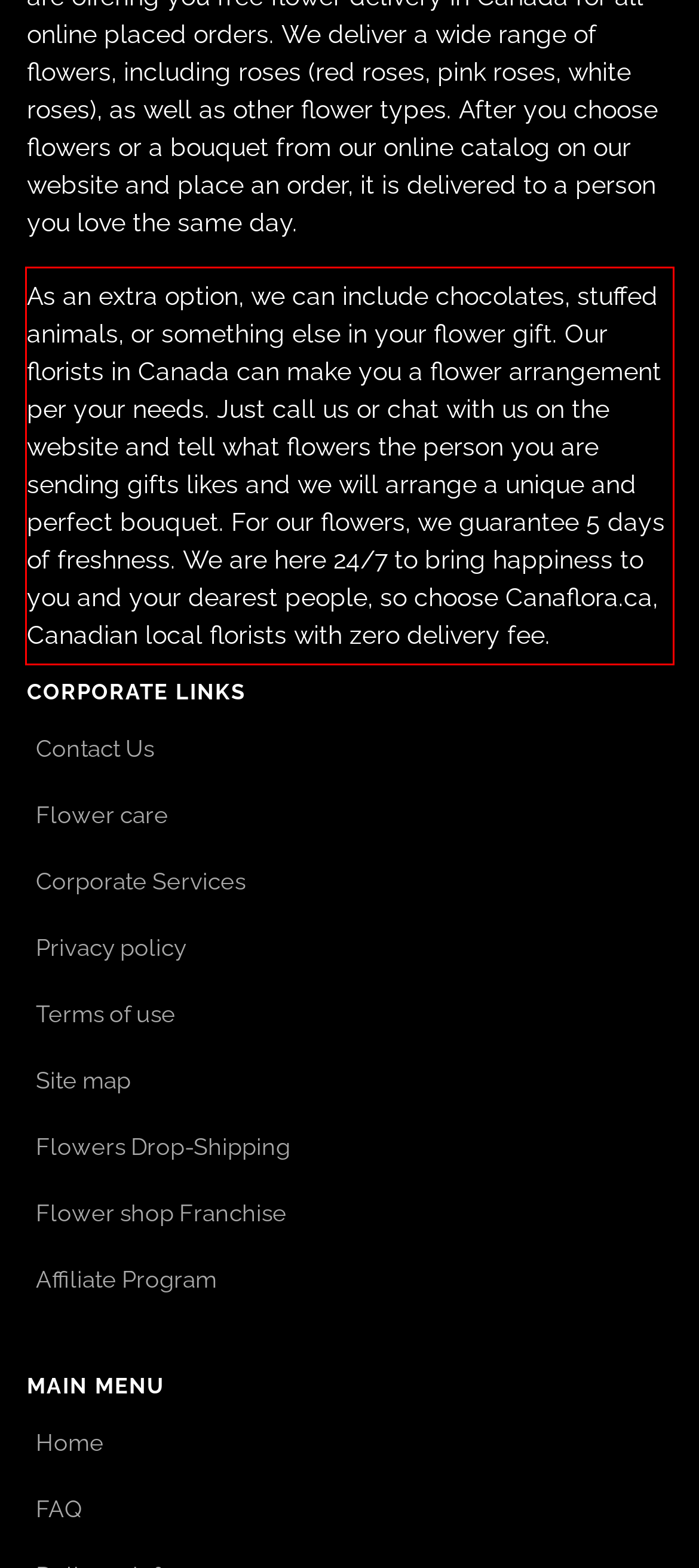You are looking at a screenshot of a webpage with a red rectangle bounding box. Use OCR to identify and extract the text content found inside this red bounding box.

As an extra option, we can include chocolates, stuffed animals, or something else in your flower gift. Our florists in Canada can make you a flower arrangement per your needs. Just call us or chat with us on the website and tell what flowers the person you are sending gifts likes and we will arrange a unique and perfect bouquet. For our flowers, we guarantee 5 days of freshness. We are here 24/7 to bring happiness to you and your dearest people, so choose Canaflora.ca, Canadian local florists with zero delivery fee.